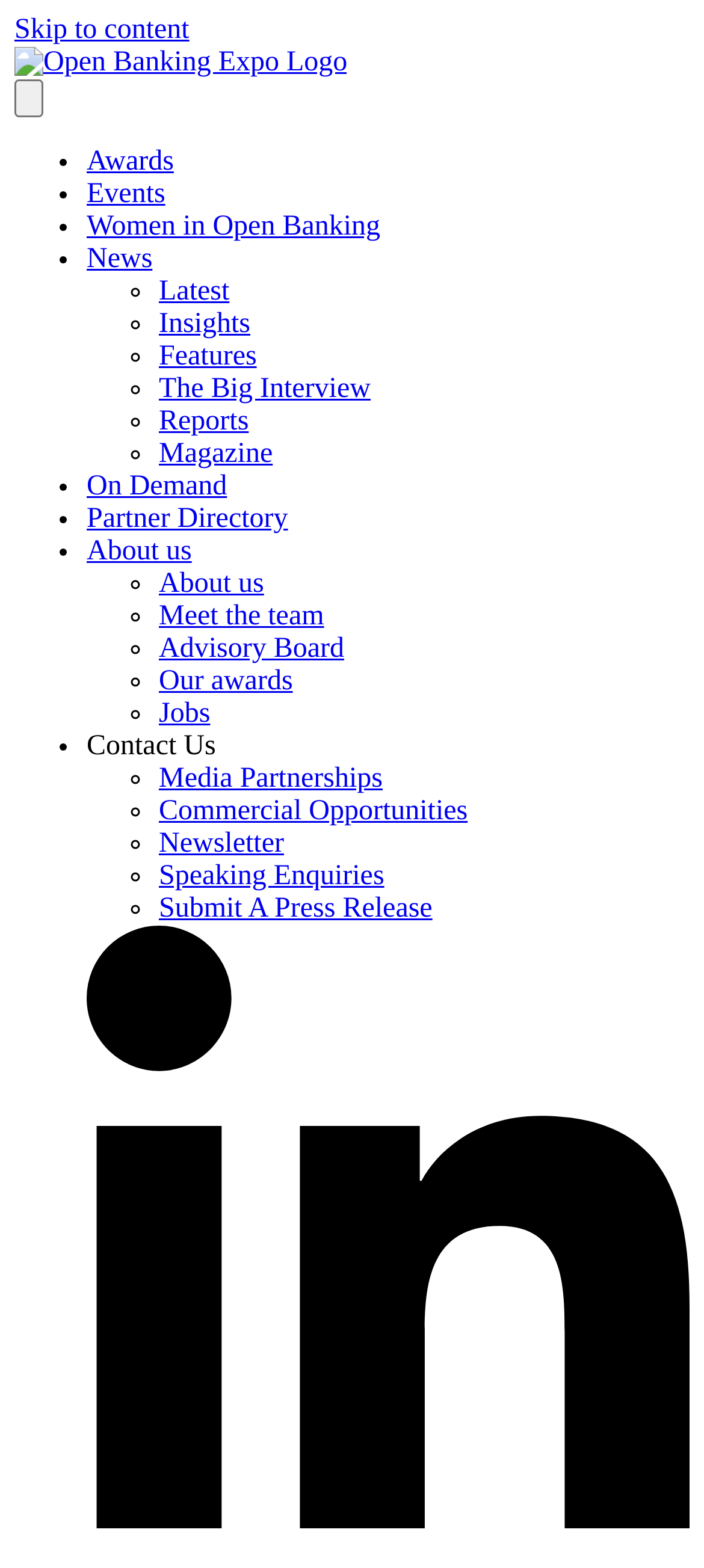What is the last link in the menu?
Use the image to answer the question with a single word or phrase.

Submit A Press Release